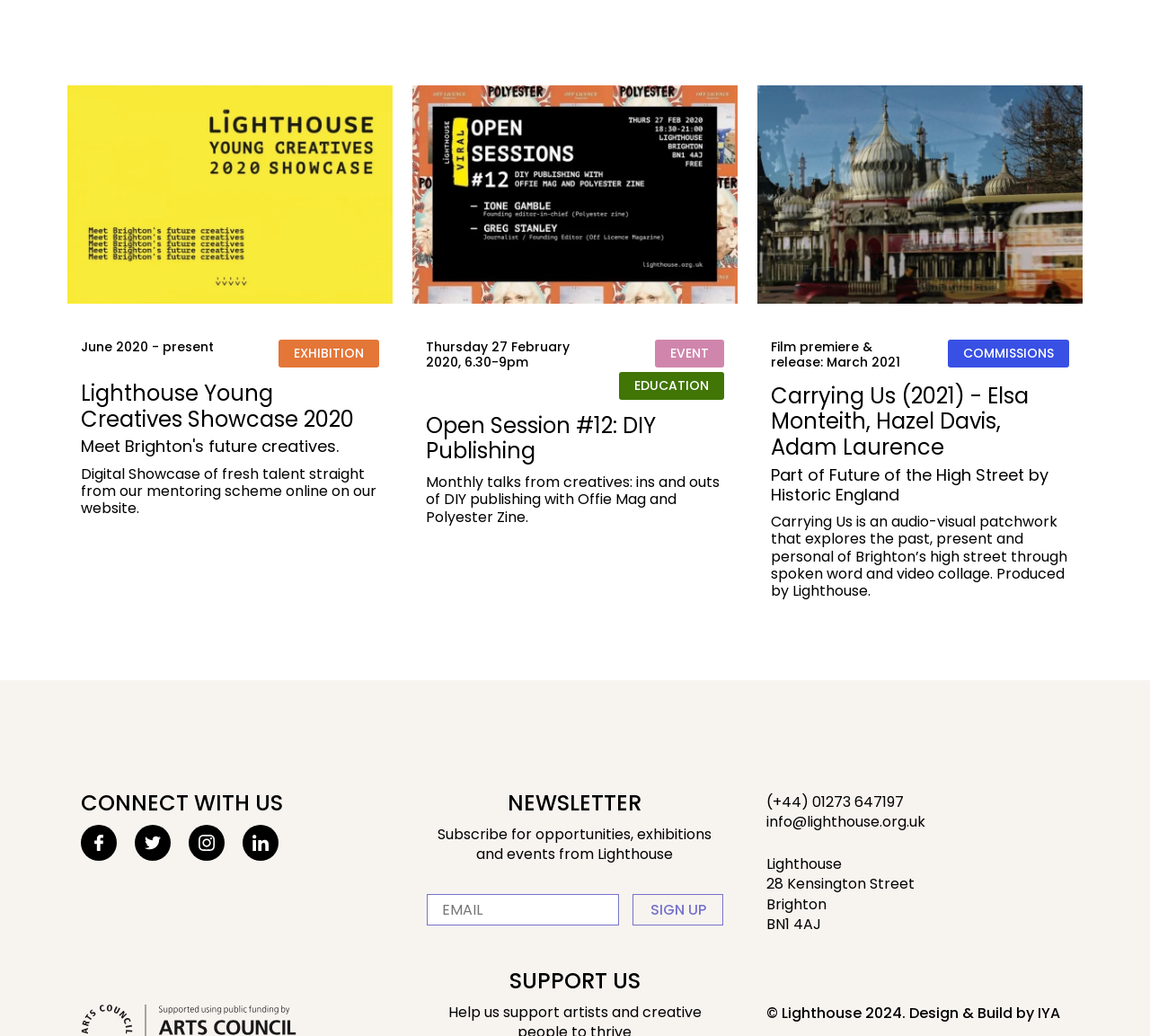Can you look at the image and give a comprehensive answer to the question:
How many events are listed on this page?

I counted the number of links with event descriptions, which are 'Lighthouse Young Creatives Showcase 2020', 'Open Session #12: DIY Publishing', and 'Carrying Us (2021) - Elsa Monteith, Hazel Davis, Adam Laurence'.